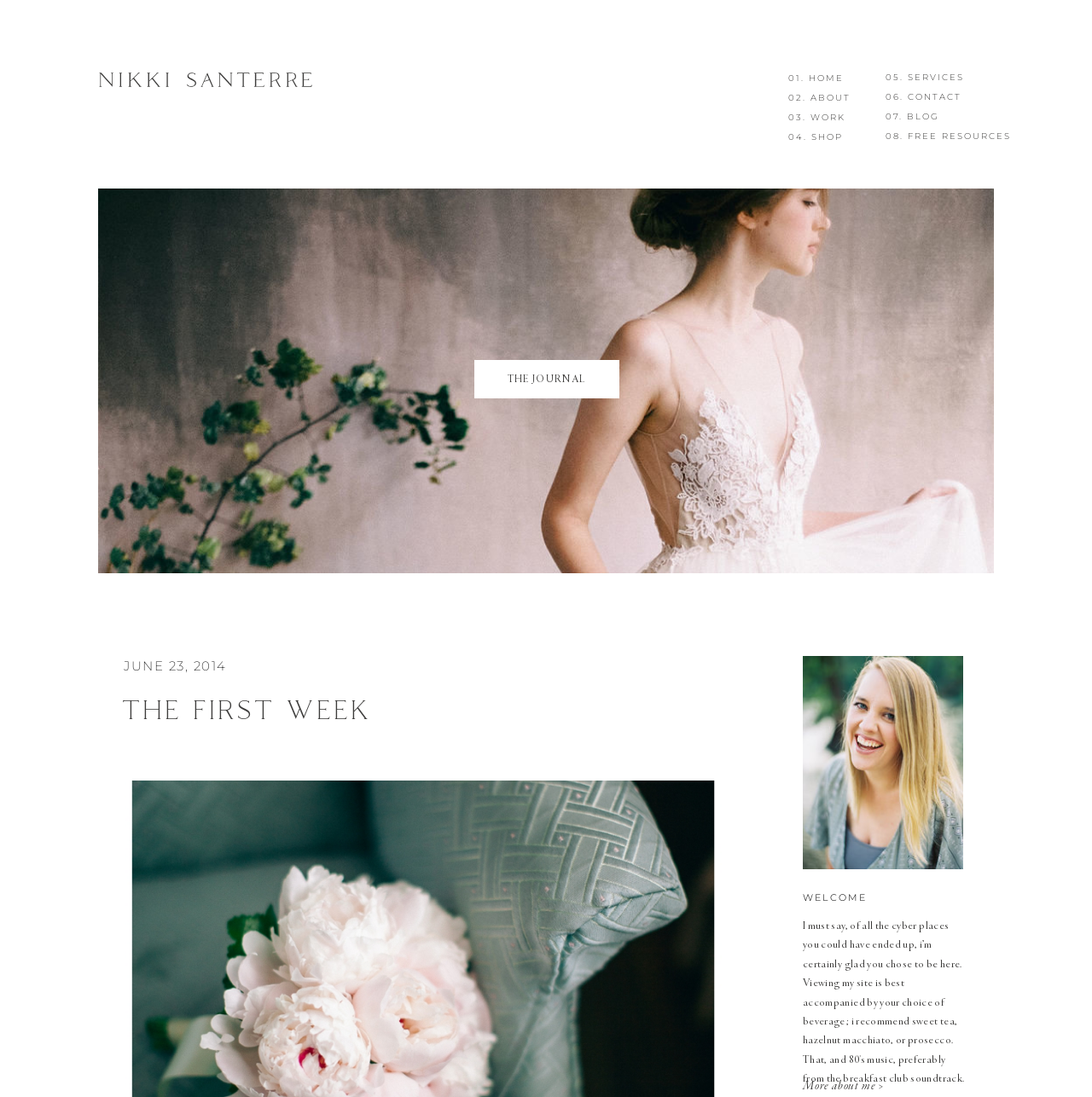Determine the coordinates of the bounding box for the clickable area needed to execute this instruction: "read about the photographer".

[0.735, 0.979, 0.851, 1.0]